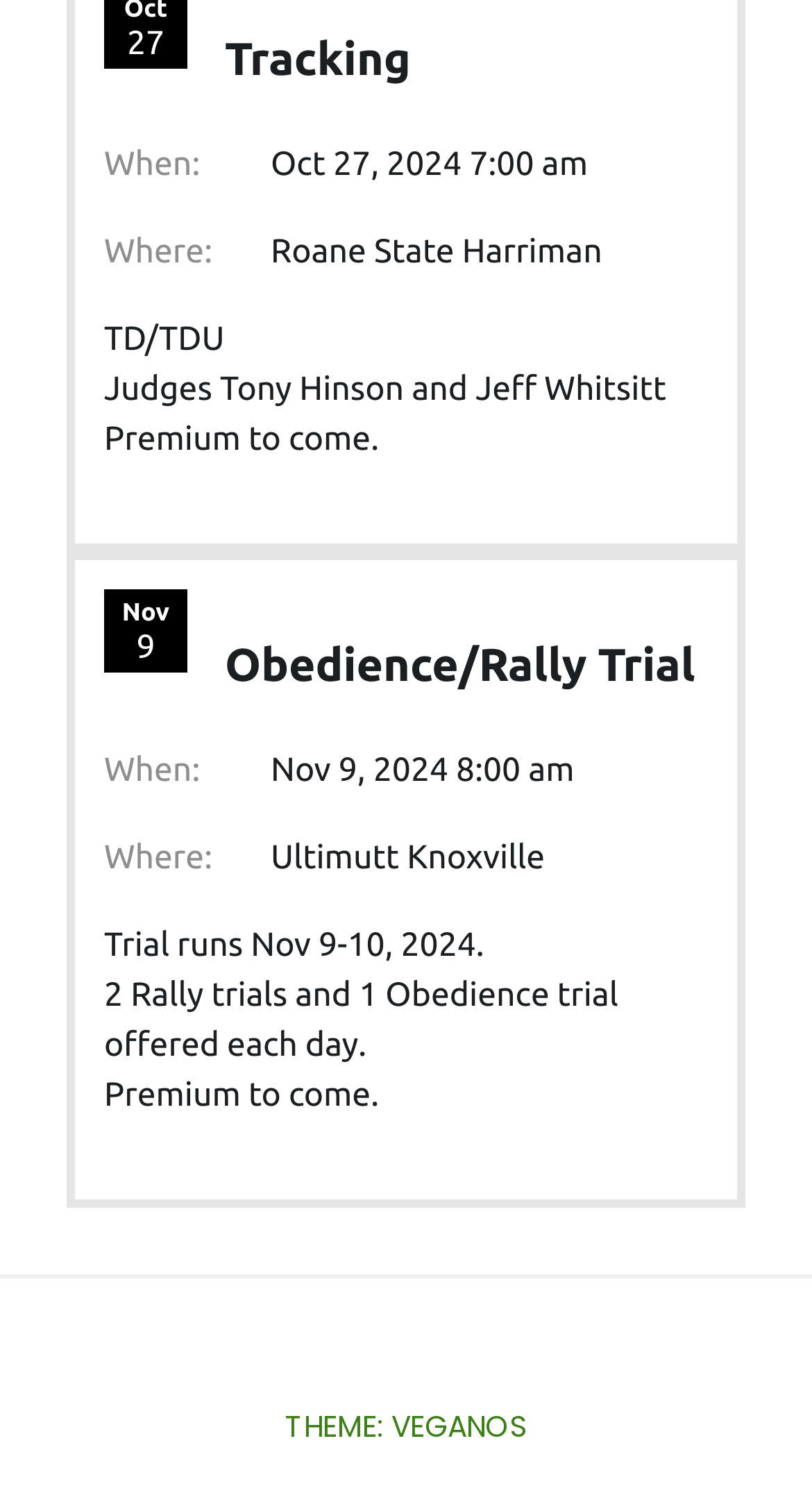How many trials are offered each day? Refer to the image and provide a one-word or short phrase answer.

2 Rally trials and 1 Obedience trial